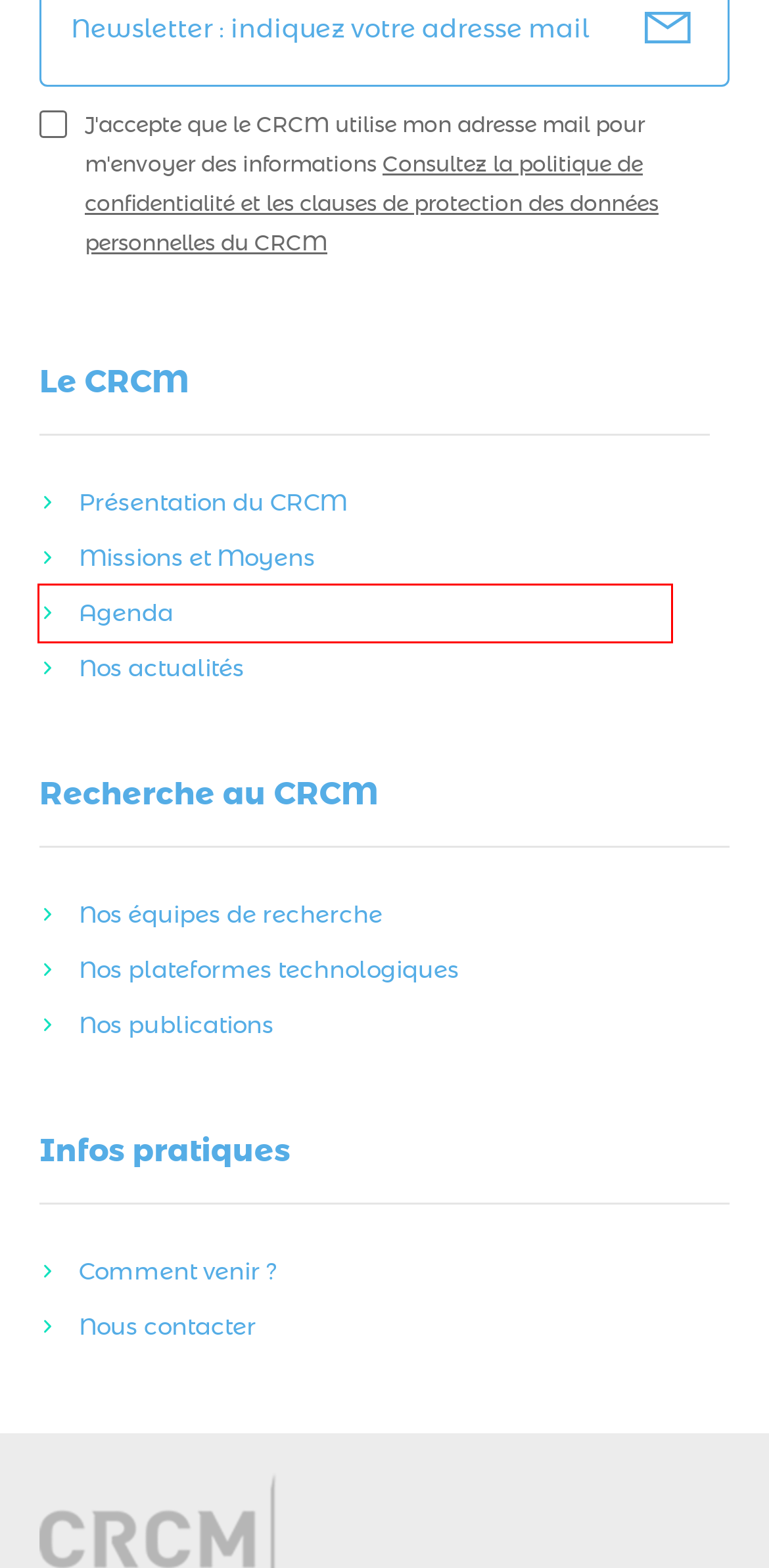Given a screenshot of a webpage with a red bounding box highlighting a UI element, determine which webpage description best matches the new webpage that appears after clicking the highlighted element. Here are the candidates:
A. Présentation du CRCM | CRCM
B. Équipes de recherche | CRCM
C. Missions et Moyens | CRCM
D. Plateformes technologiques | CRCM
E. Nous contacter | CRCM
F. Nos actualités | CRCM
G. Mentions légales | CRCM
H. Évènements | CRCM

H